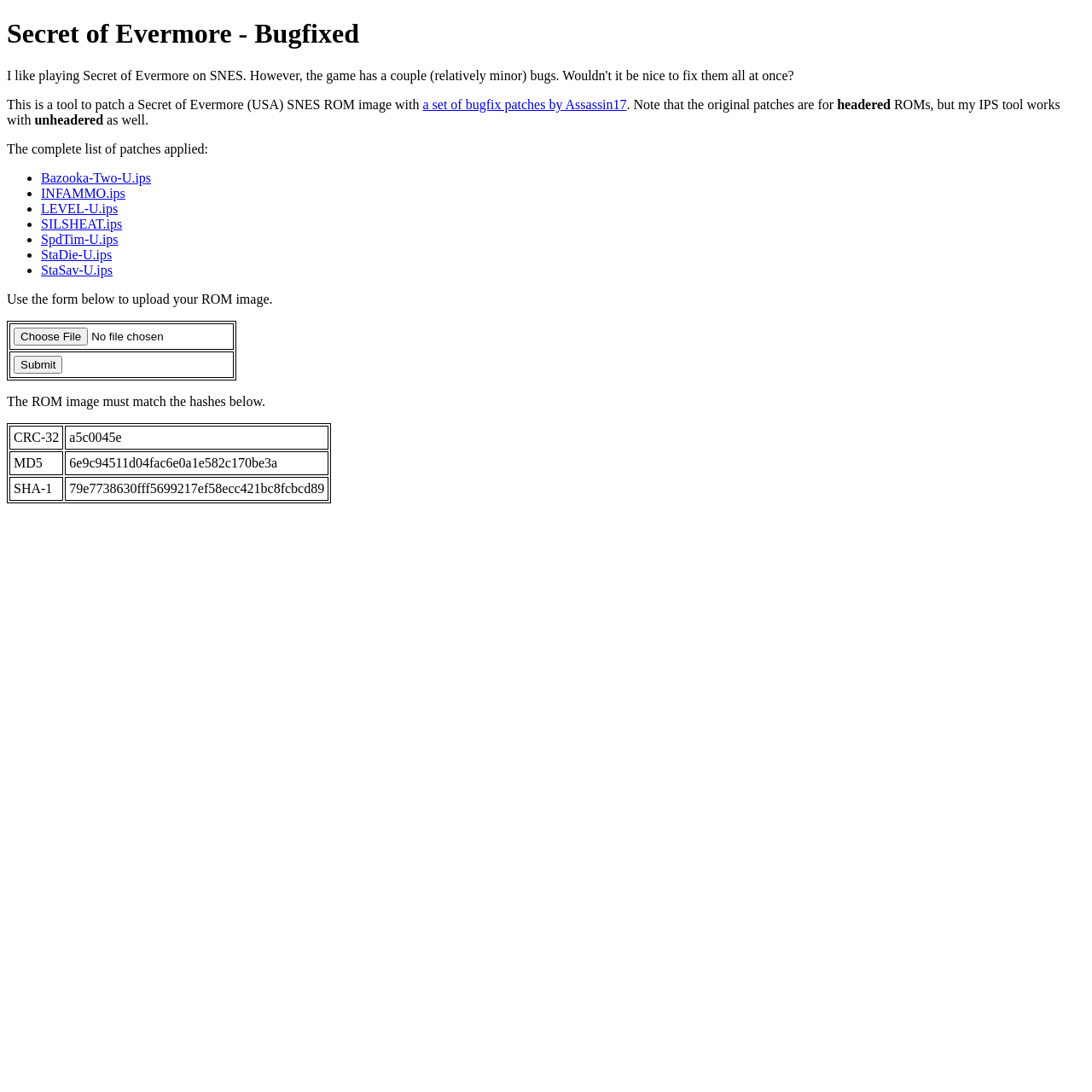What is the list of patches applied?
Using the information presented in the image, please offer a detailed response to the question.

The webpage lists the patches applied, which include Bazooka-Two-U.ips, INFAMMO.ips, LEVEL-U.ips, SILSHEAT.ips, SpdTim-U.ips, StaDie-U.ips, and StaSav-U.ips. These patches are bugfixes for the Secret of Evermore game.